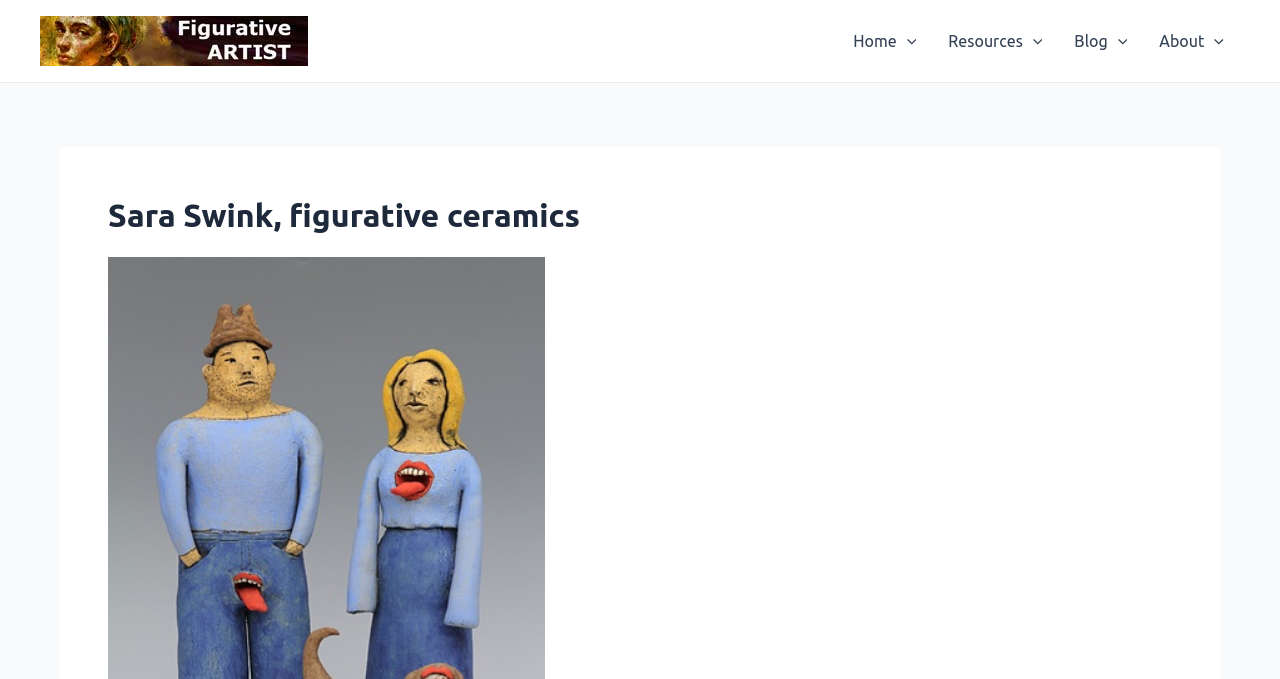Illustrate the webpage thoroughly, mentioning all important details.

The webpage is about Sara Swink, a figurative ceramics artist. At the top left, there is a small link. On the top right, there is a site navigation menu with four main sections: Home, Resources, Blog, and About. Each section has a menu toggle button with a small icon, which can be expanded to reveal more options. 

Below the navigation menu, there is a large heading that reads "Sara Swink, figurative ceramics", taking up most of the width of the page.